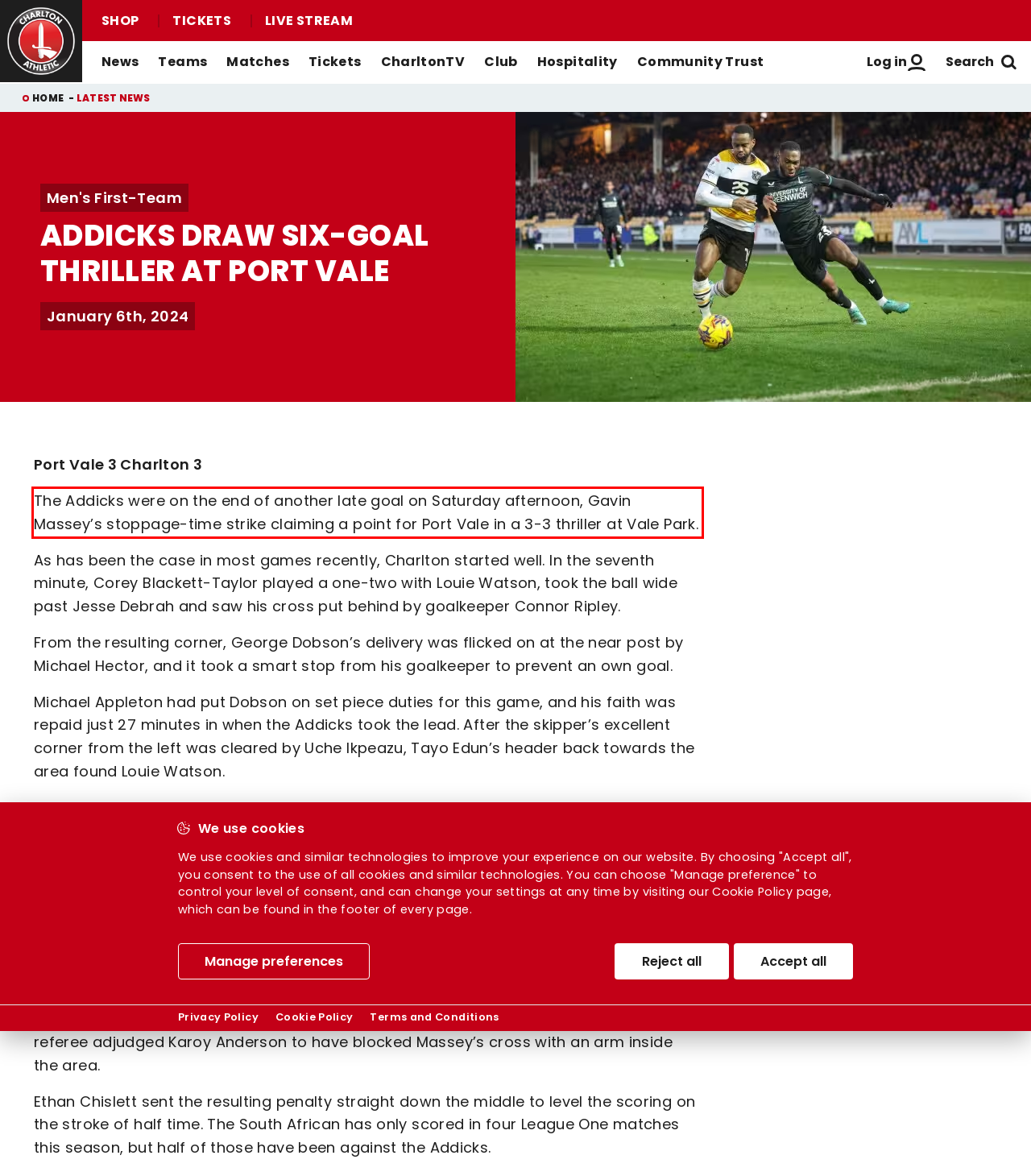Please perform OCR on the UI element surrounded by the red bounding box in the given webpage screenshot and extract its text content.

The Addicks were on the end of another late goal on Saturday afternoon, Gavin Massey’s stoppage-time strike claiming a point for Port Vale in a 3-3 thriller at Vale Park.